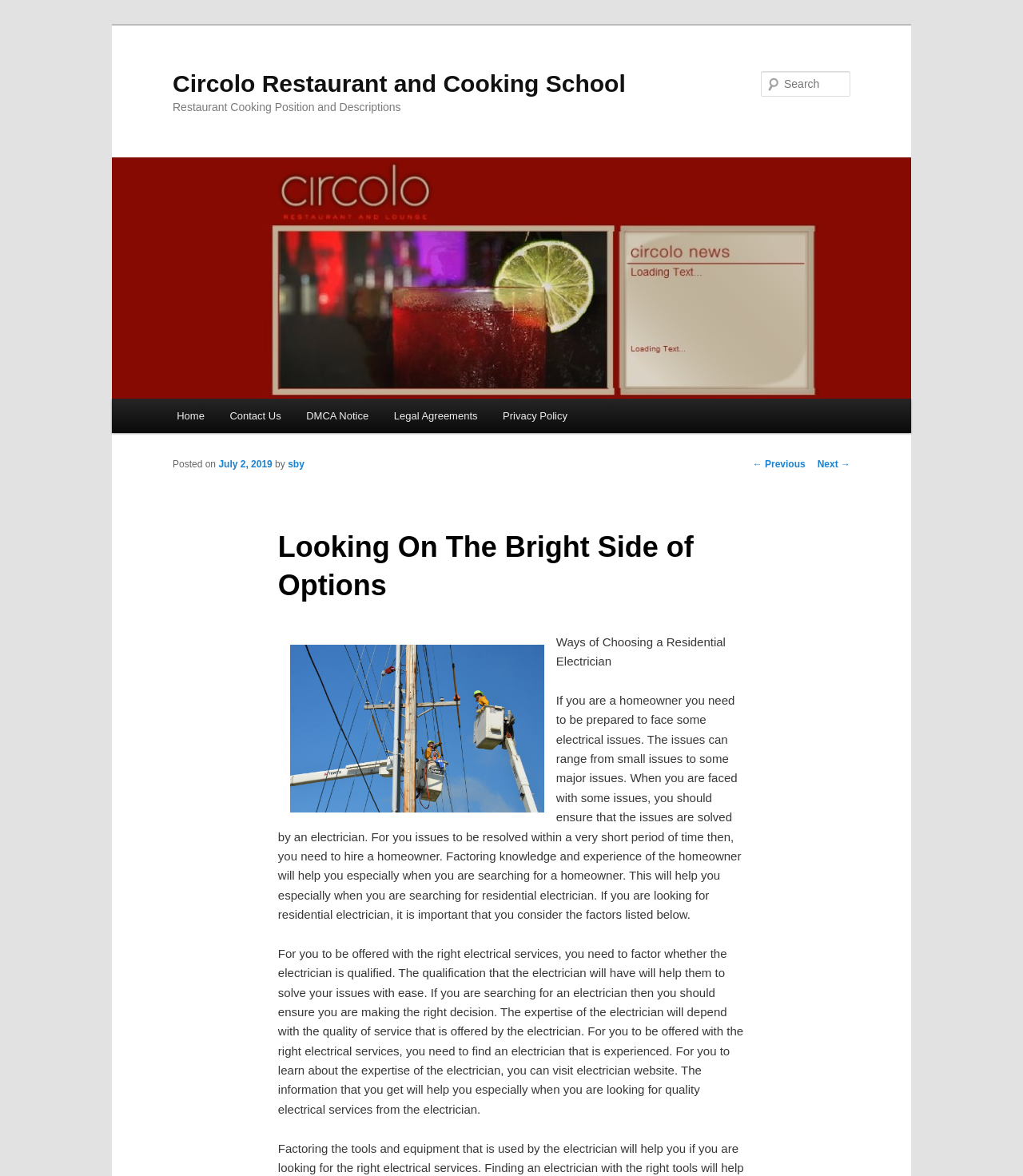Identify the bounding box coordinates of the part that should be clicked to carry out this instruction: "Click the 'CBD Oil' link".

None